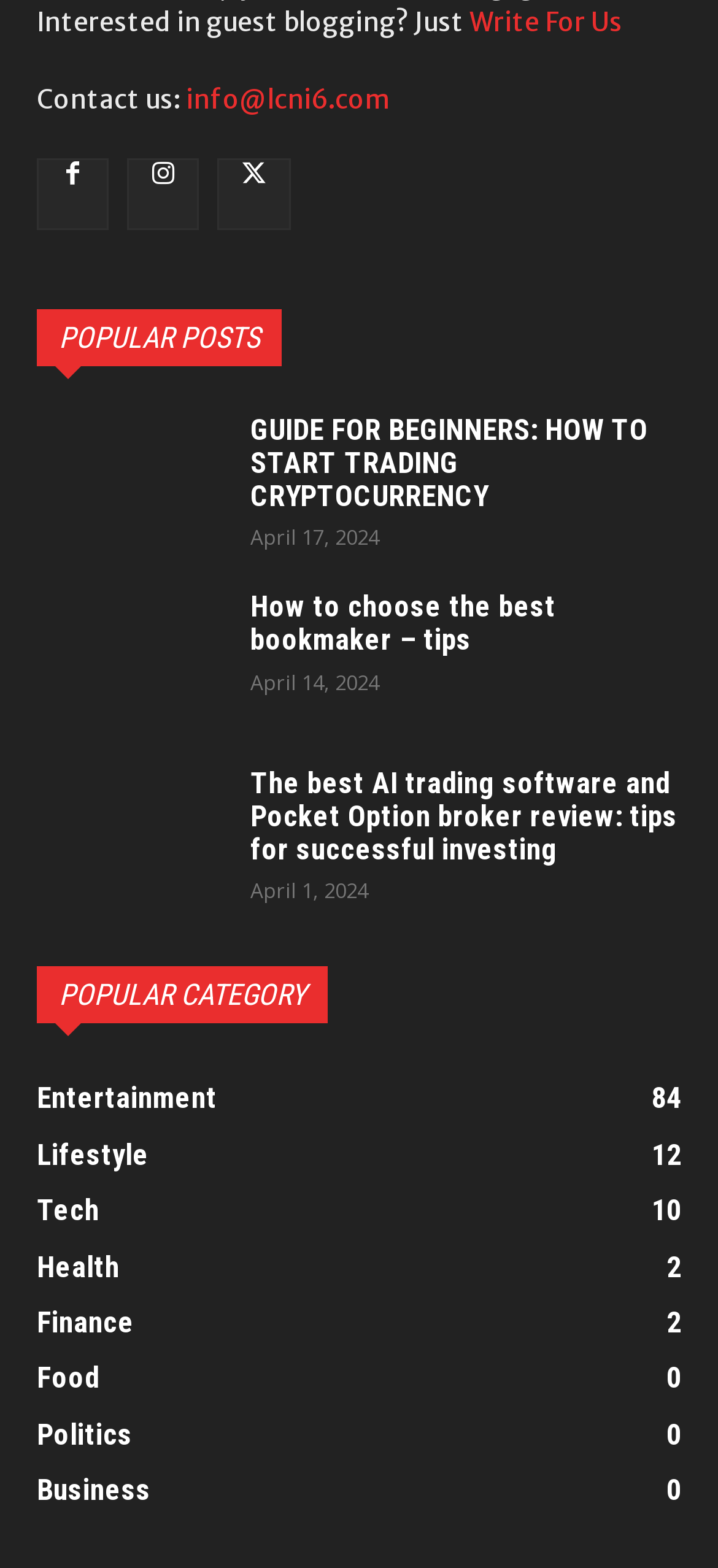How many categories are listed?
Based on the visual content, answer with a single word or a brief phrase.

9